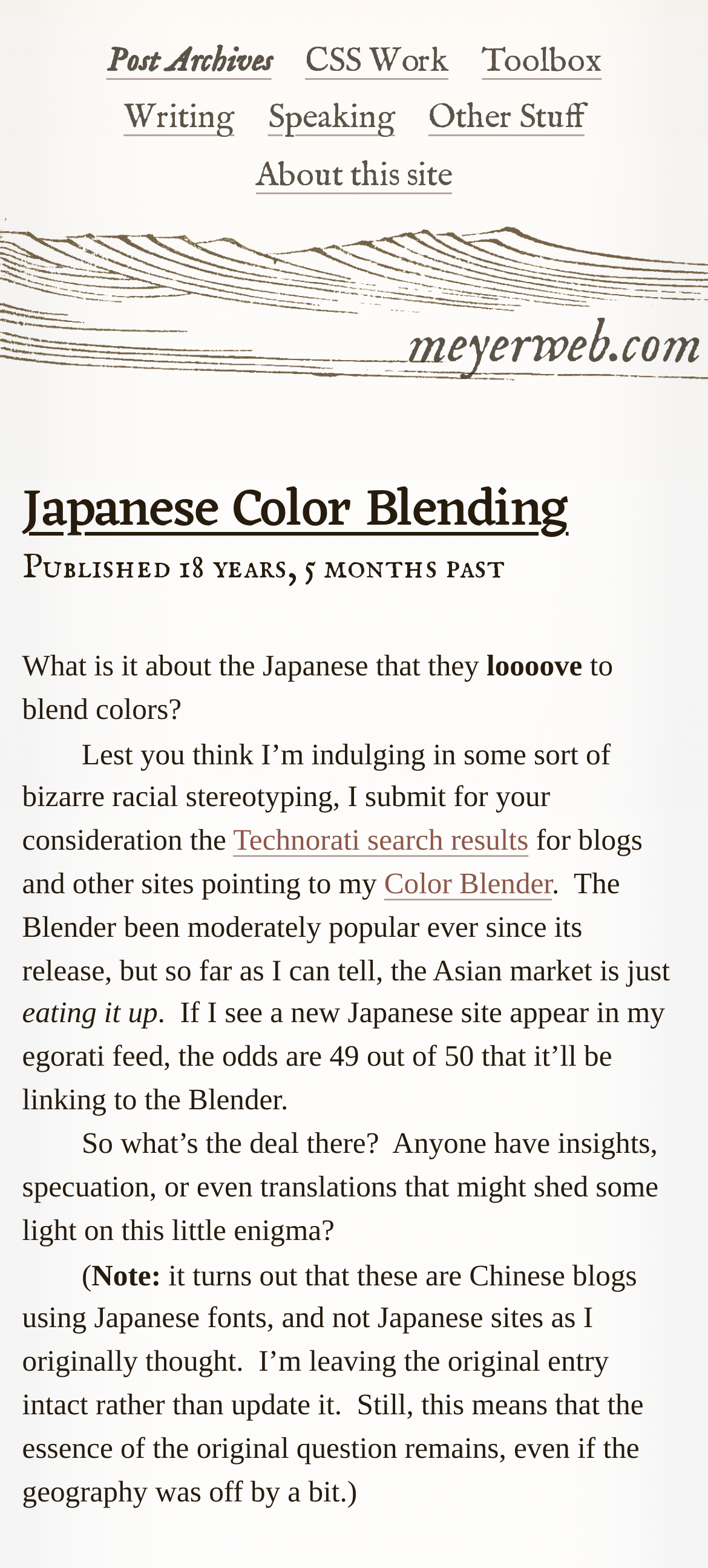Could you provide the bounding box coordinates for the portion of the screen to click to complete this instruction: "Explore Color Blender"?

[0.543, 0.552, 0.78, 0.574]